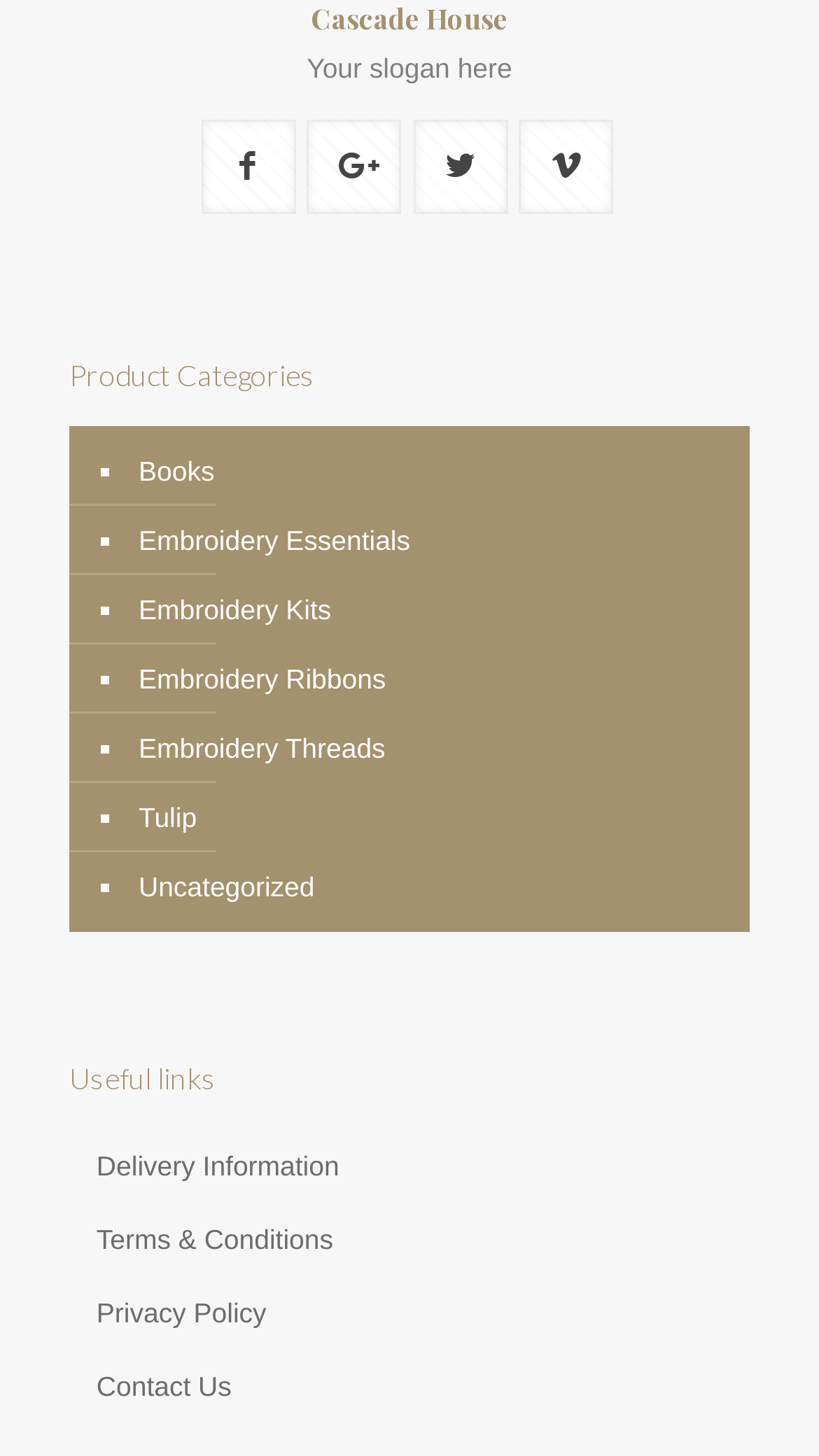How many useful links are there?
Based on the image, answer the question with a single word or brief phrase.

4